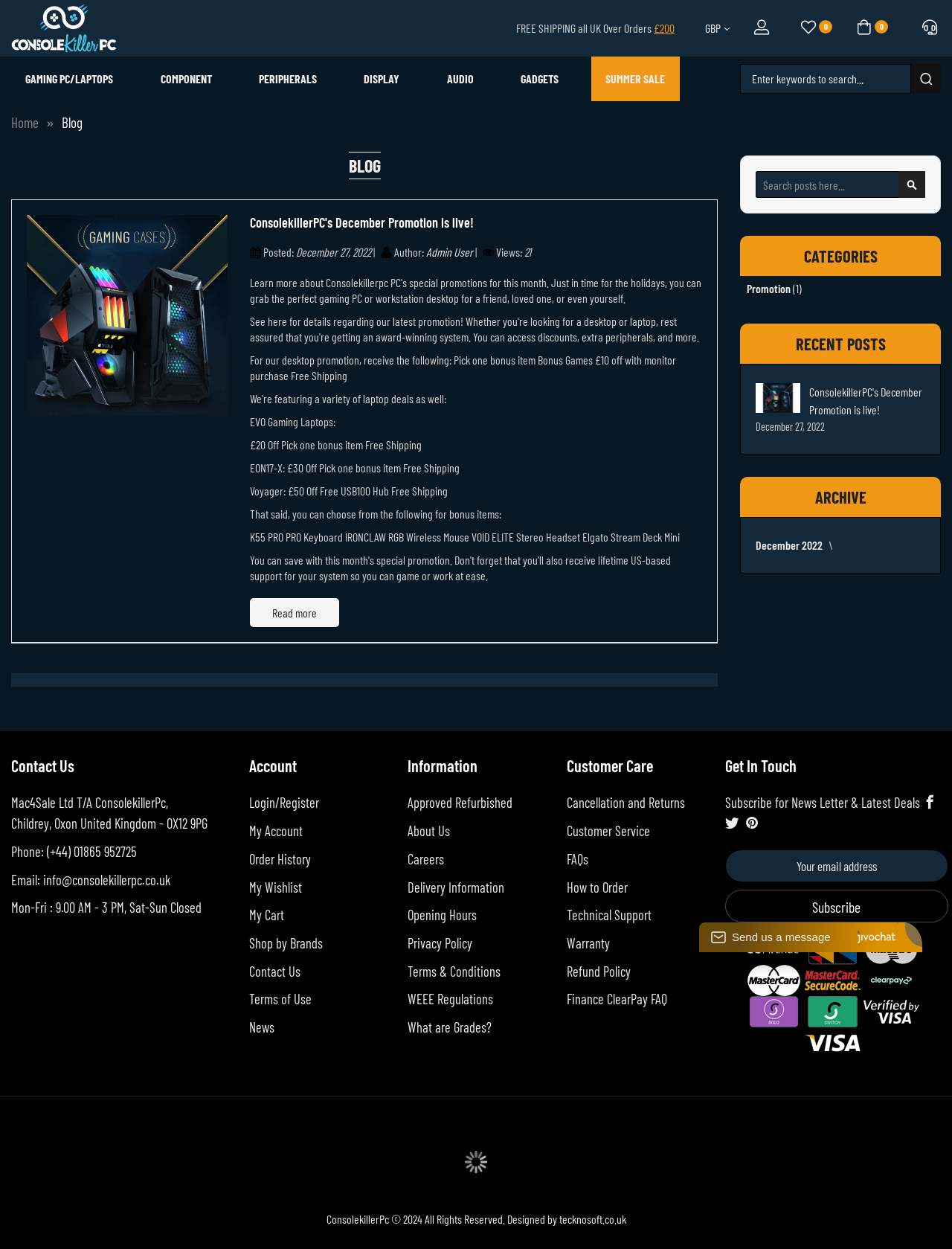What is the current promotion?
Based on the visual details in the image, please answer the question thoroughly.

The current promotion is the December Promotion, which is highlighted in a blog post with a heading element containing the text 'ConsolekillerPC's December Promotion is live!' and a bounding box of [0.263, 0.172, 0.738, 0.185].